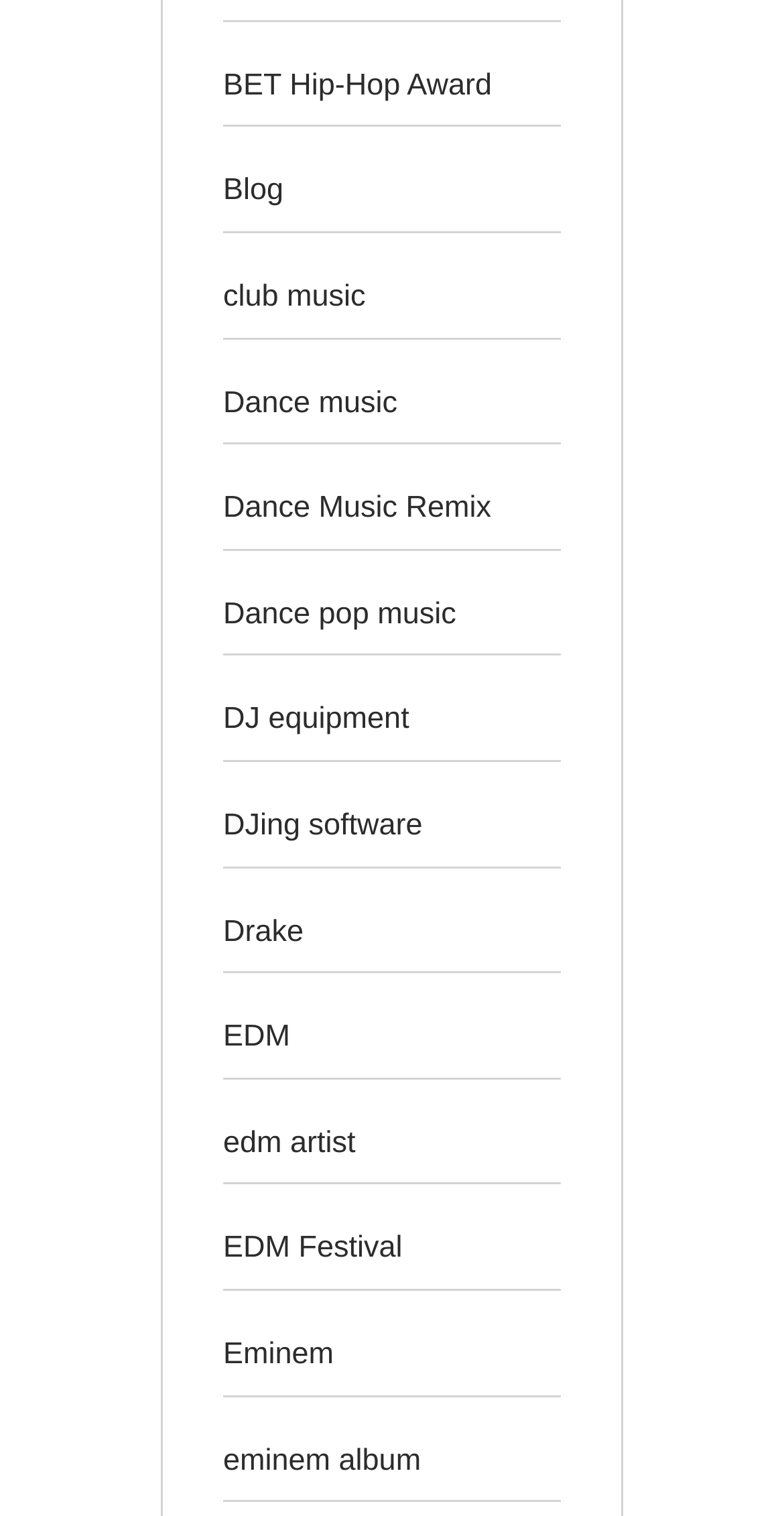Using the given element description, provide the bounding box coordinates (top-left x, top-left y, bottom-right x, bottom-right y) for the corresponding UI element in the screenshot: DJing software

[0.285, 0.533, 0.539, 0.556]